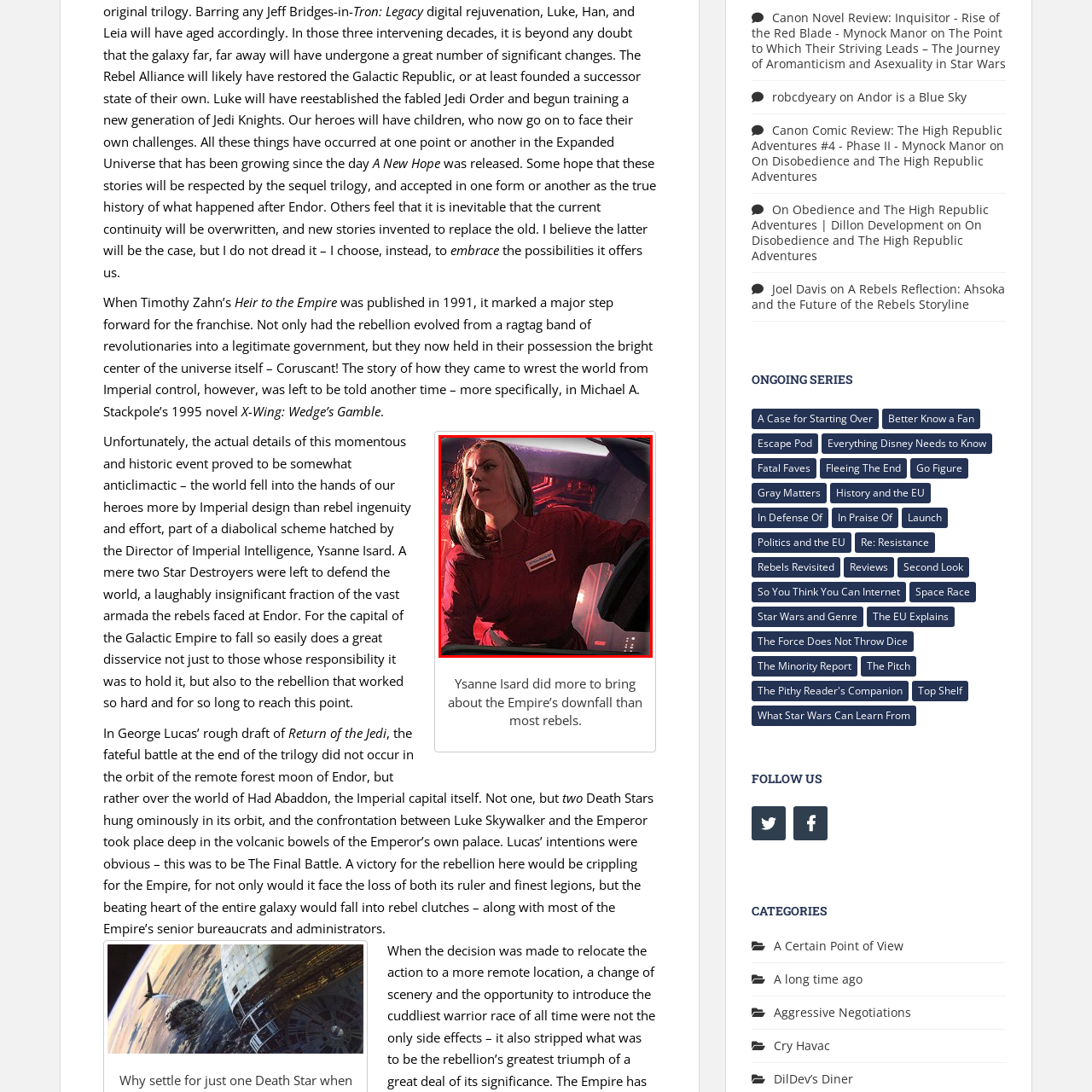Generate a detailed caption for the picture within the red-bordered area.

The image features a character with short, light-colored hair, dressed in a red uniform reminiscent of those worn by officers in the Galactic Empire. She is depicted in a dynamic pose, appearing to operate or adjust some equipment or controls in a futuristic setting, likely within a starship or command center. The background is illuminated with deep red lighting, adding to the intense atmosphere. The character's expression conveys focus and determination, suggesting she is involved in a critical mission. This image accompanies the statement, "Ysanne Isard did more to bring about the Empire's downfall than most rebels," hinting at her significant role within the Star Wars narrative, particularly in the context of imperial policies and strategies.